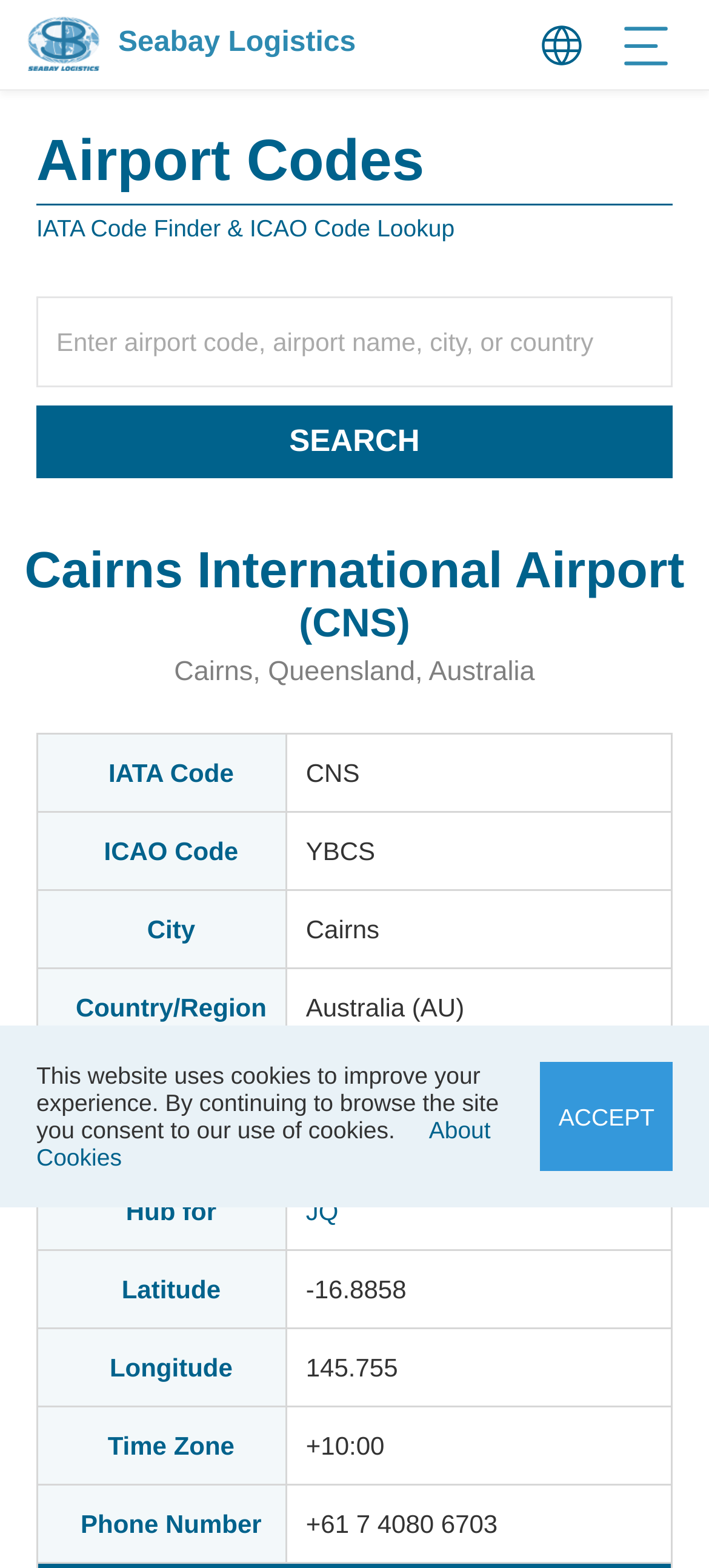Identify the bounding box coordinates of the region I need to click to complete this instruction: "Fill in your name".

None